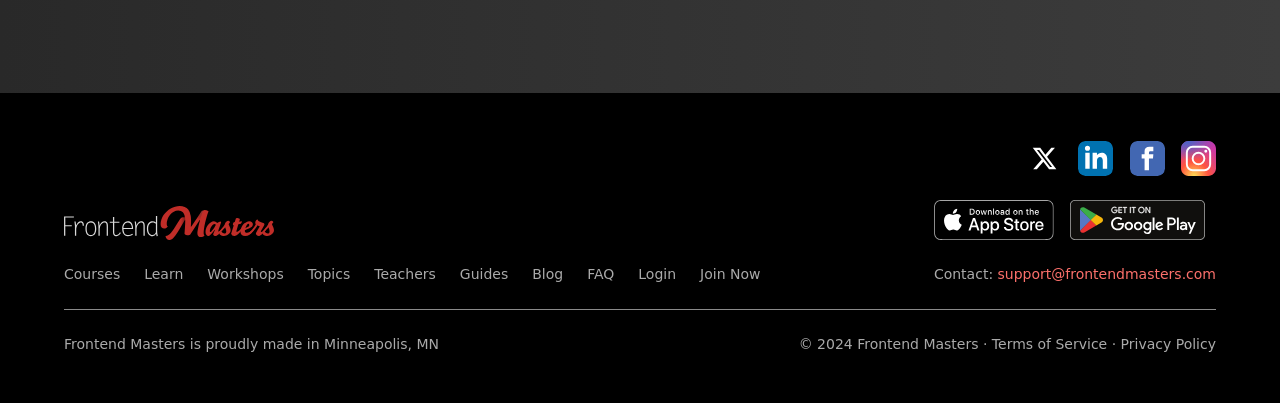Answer the question below using just one word or a short phrase: 
What is the contact email address?

support@frontendmasters.com